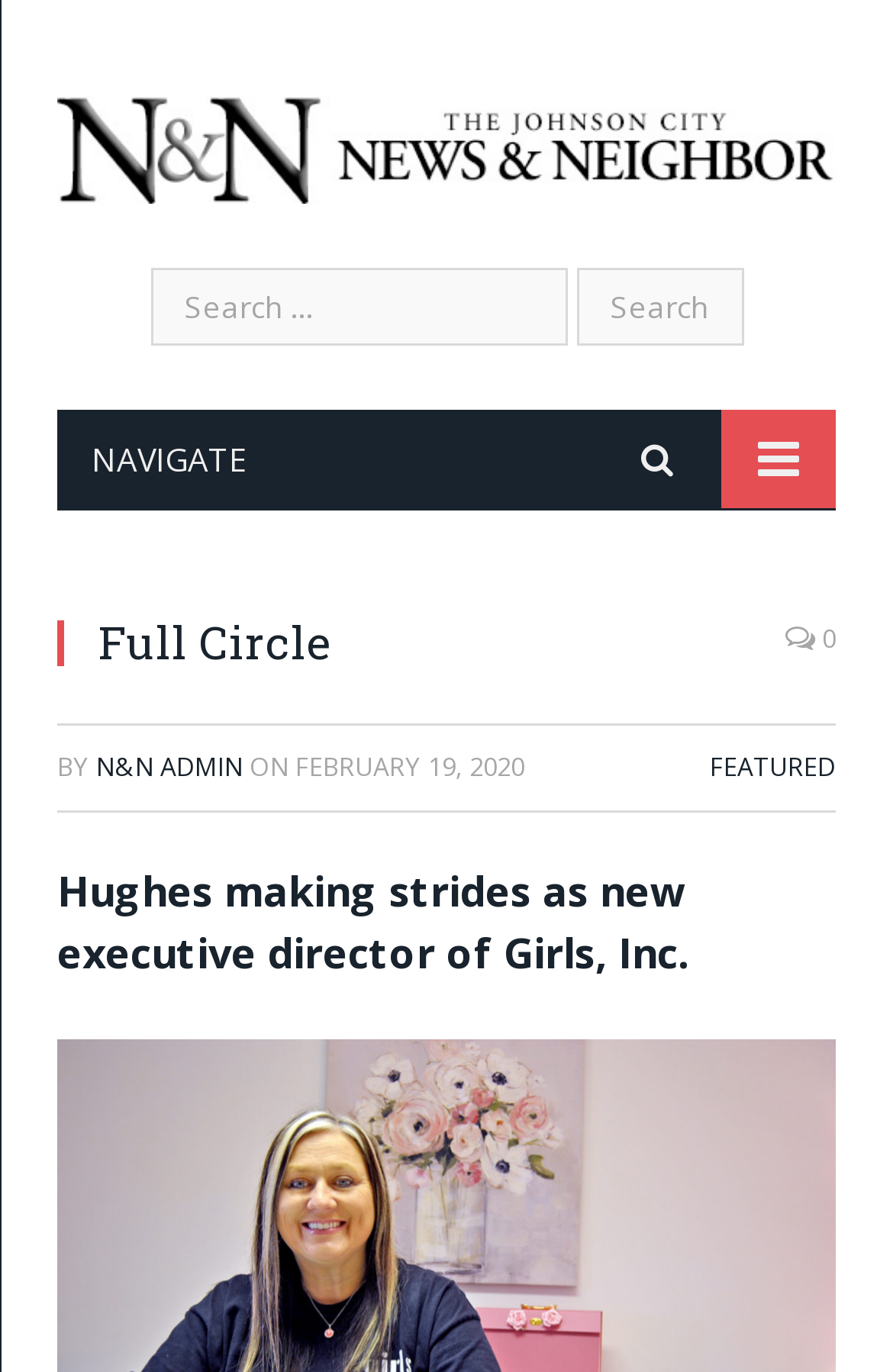Determine the bounding box for the described UI element: "About RESIST".

None